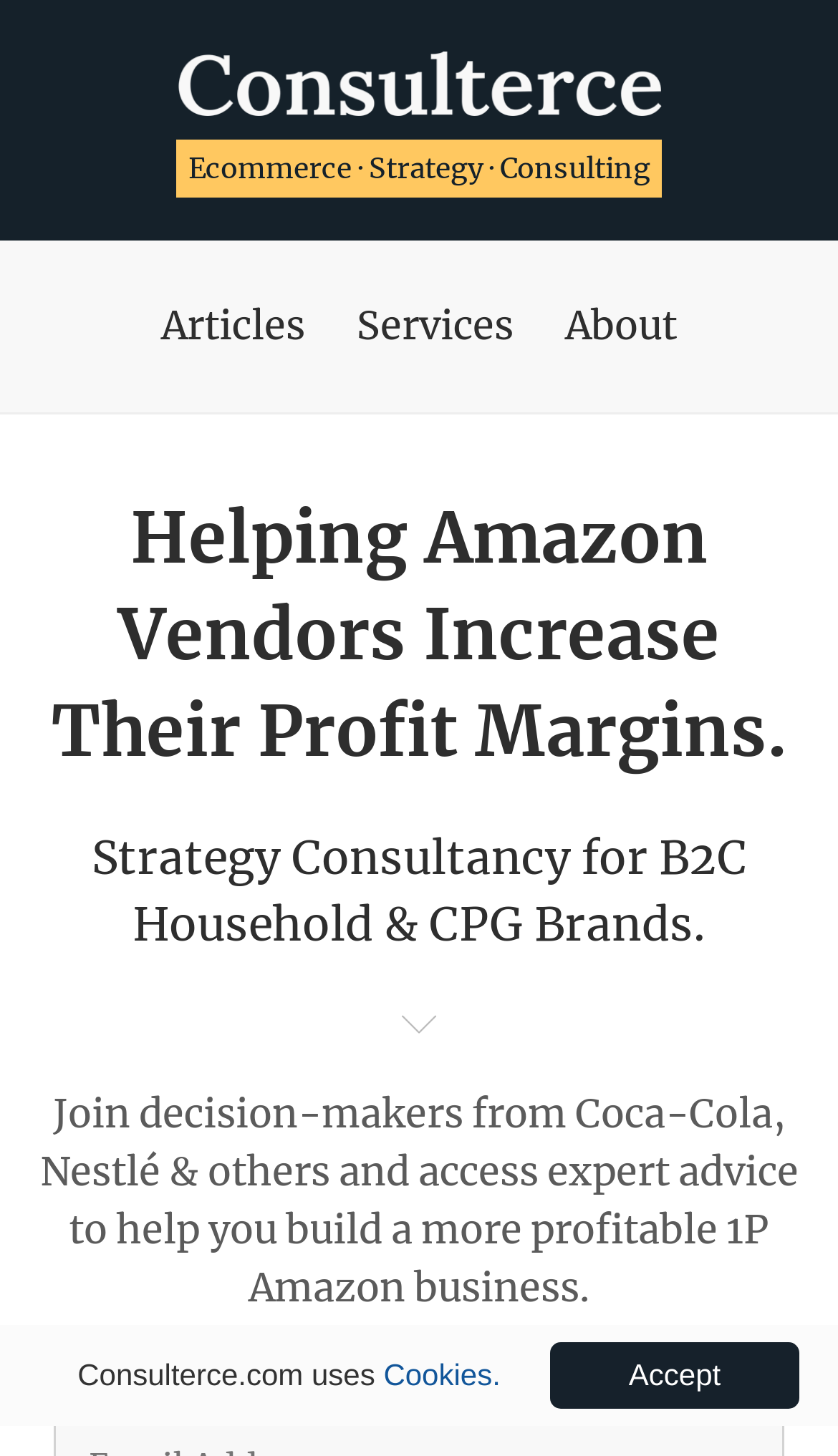What is the topic of the consulting services?
Using the visual information, answer the question in a single word or phrase.

Ecommerce Strategy